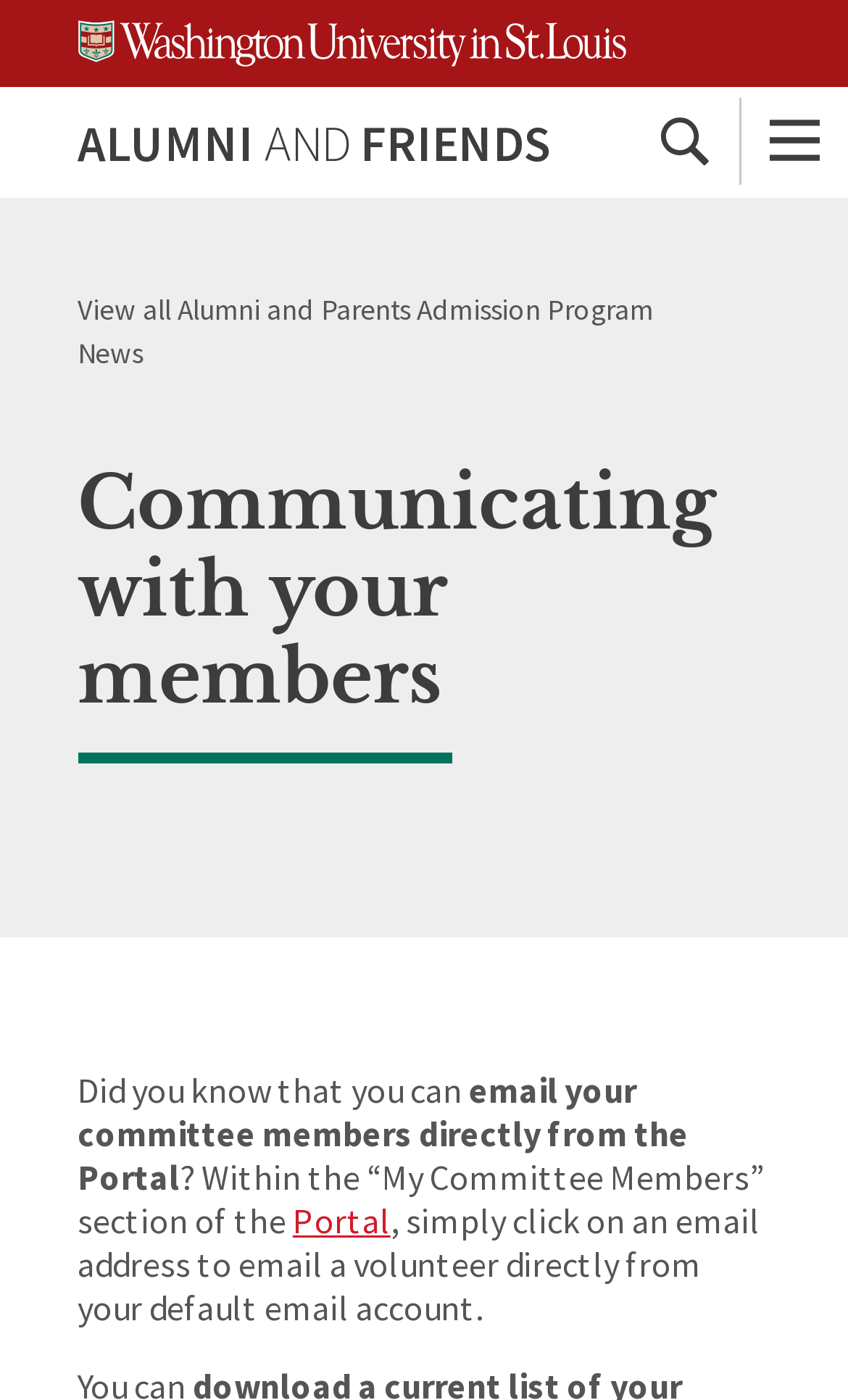Extract the bounding box coordinates for the described element: "Menu". The coordinates should be represented as four float numbers between 0 and 1: [left, top, right, bottom].

[0.872, 0.061, 1.0, 0.139]